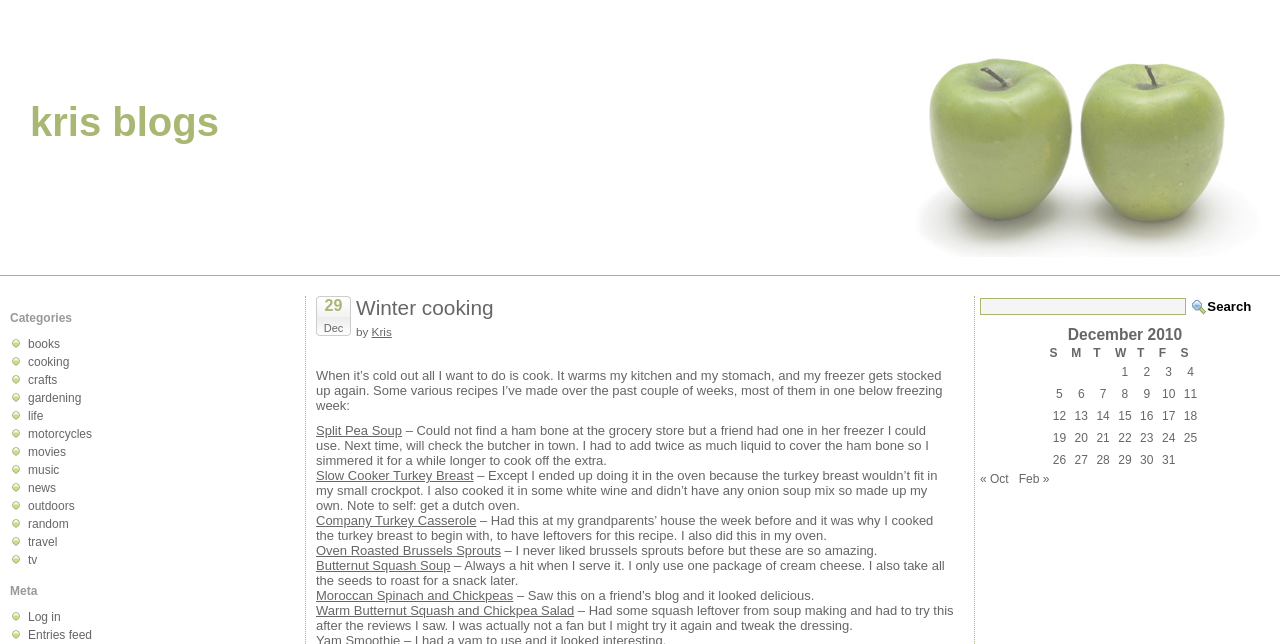Illustrate the webpage's structure and main components comprehensively.

This webpage is a blog post titled "Winter cooking" by Kris. At the top, there is a header section with the title "Winter cooking" and the author's name "Kris" along with the date "29 Dec". Below the header, there is a brief introduction to the post, which talks about cooking during the cold winter season.

The main content of the post is a list of various recipes that the author has made recently, including Split Pea Soup, Slow Cooker Turkey Breast, Company Turkey Casserole, Oven Roasted Brussels Sprouts, Butternut Squash Soup, Moroccan Spinach and Chickpeas, and Warm Butternut Squash and Chickpea Salad. Each recipe is listed with a brief description and a link to the recipe.

On the right side of the page, there is a section titled "Categories" with a list of links to different categories, including books, cooking, crafts, gardening, life, motorcycles, movies, music, news, outdoors, random, travel, and tv.

At the bottom of the page, there is a section titled "Meta" with links to log in and entries feed. There is also a search bar and a calendar table for December 2010, which shows the days of the month.